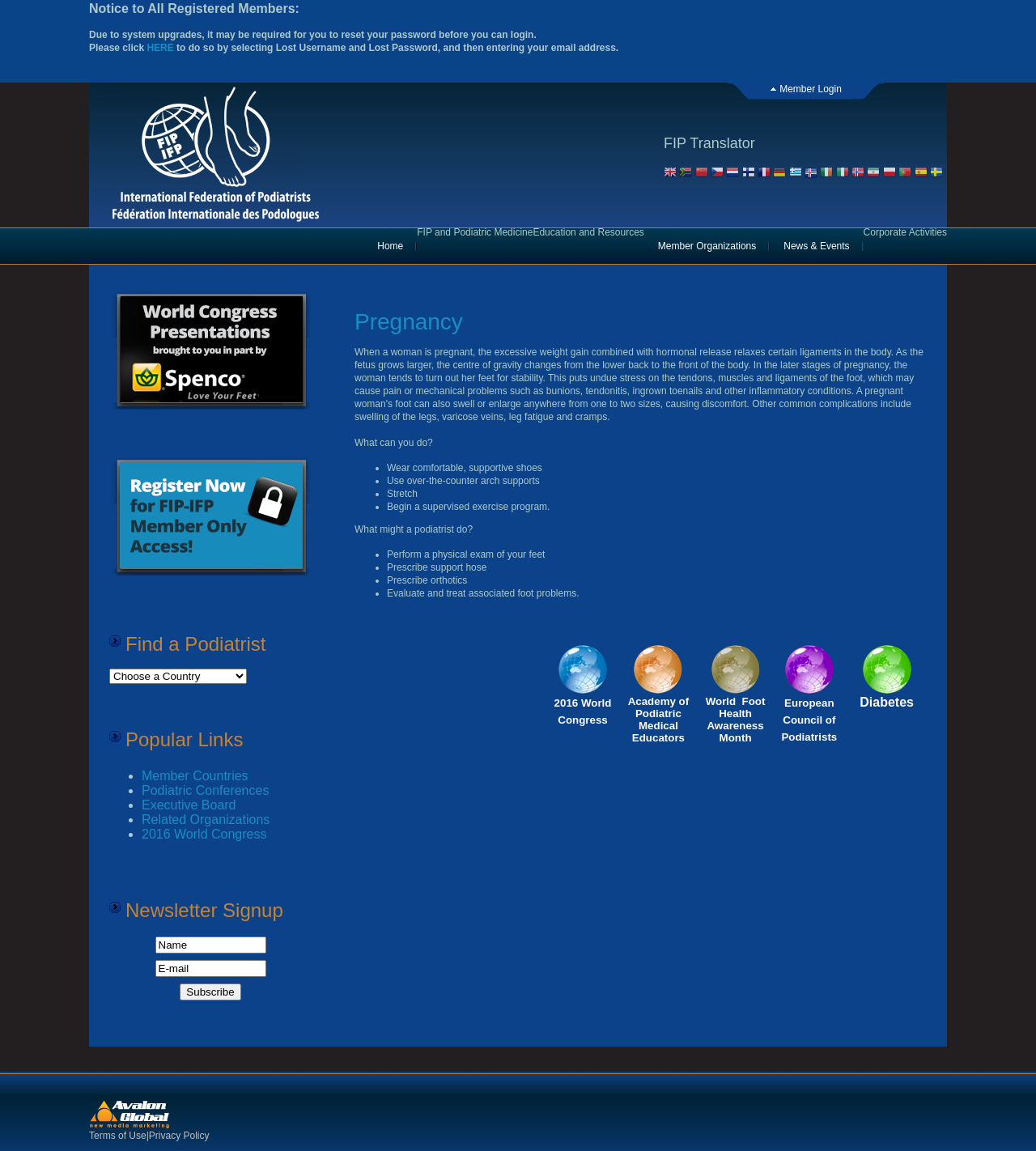What can be done to reset a password?
Answer the question based on the image using a single word or a brief phrase.

Click HERE